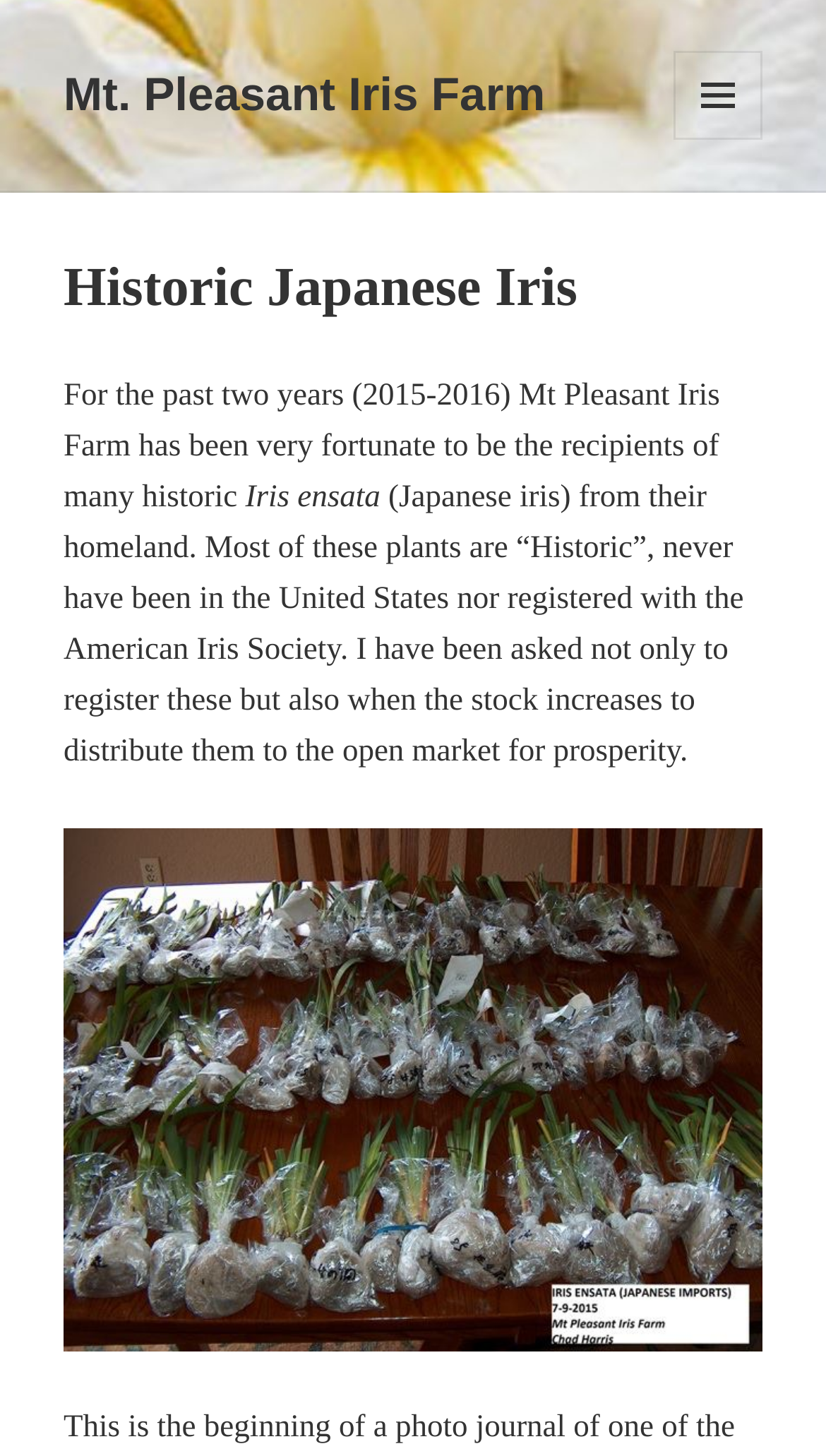Based on what you see in the screenshot, provide a thorough answer to this question: What type of iris is mentioned in the webpage?

The webpage mentions 'Iris ensata' which is a type of Japanese iris, indicating that the webpage is about Historic Japanese iris.